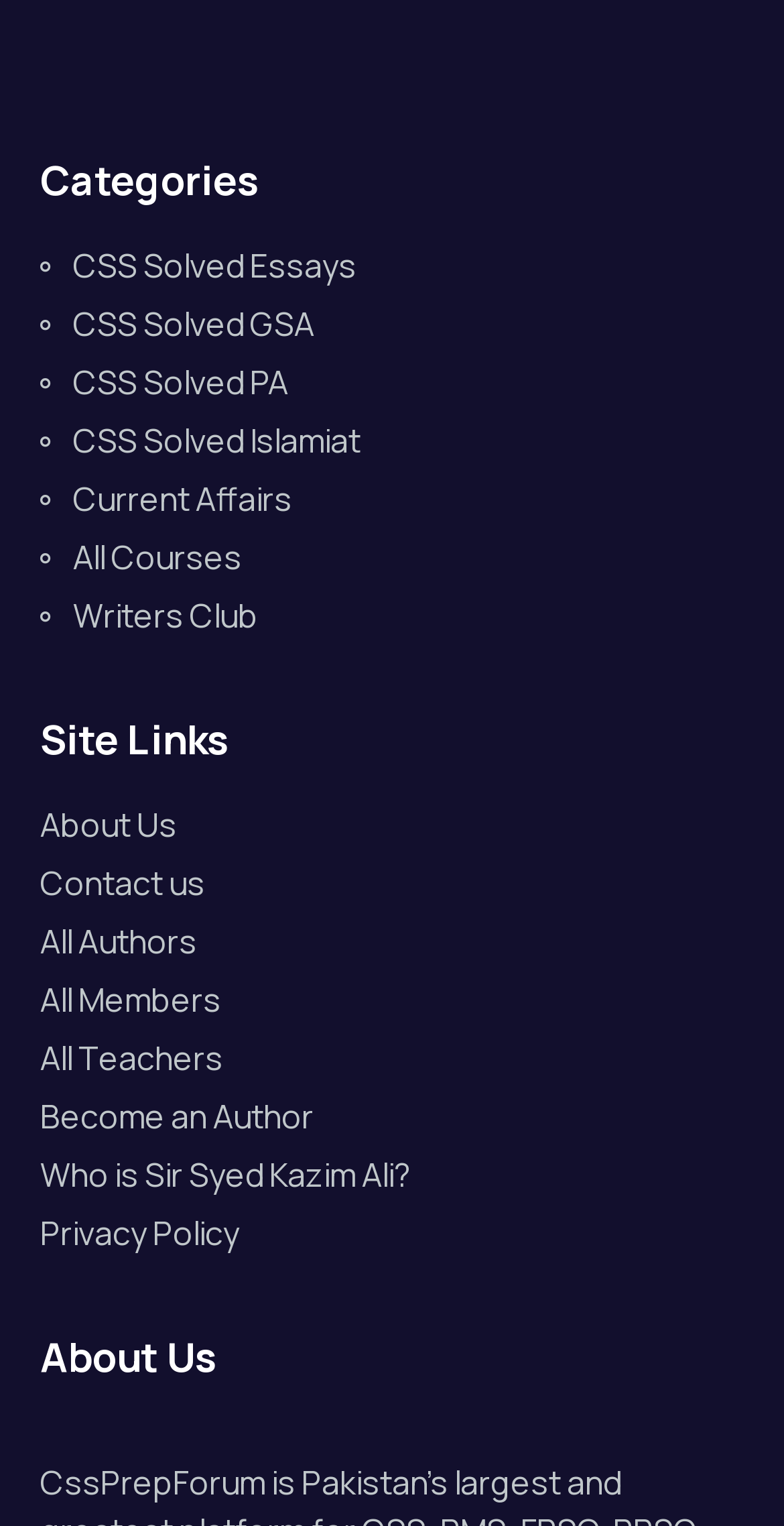Pinpoint the bounding box coordinates of the element you need to click to execute the following instruction: "Know more about Sir Syed Kazim Ali". The bounding box should be represented by four float numbers between 0 and 1, in the format [left, top, right, bottom].

[0.051, 0.754, 0.949, 0.786]